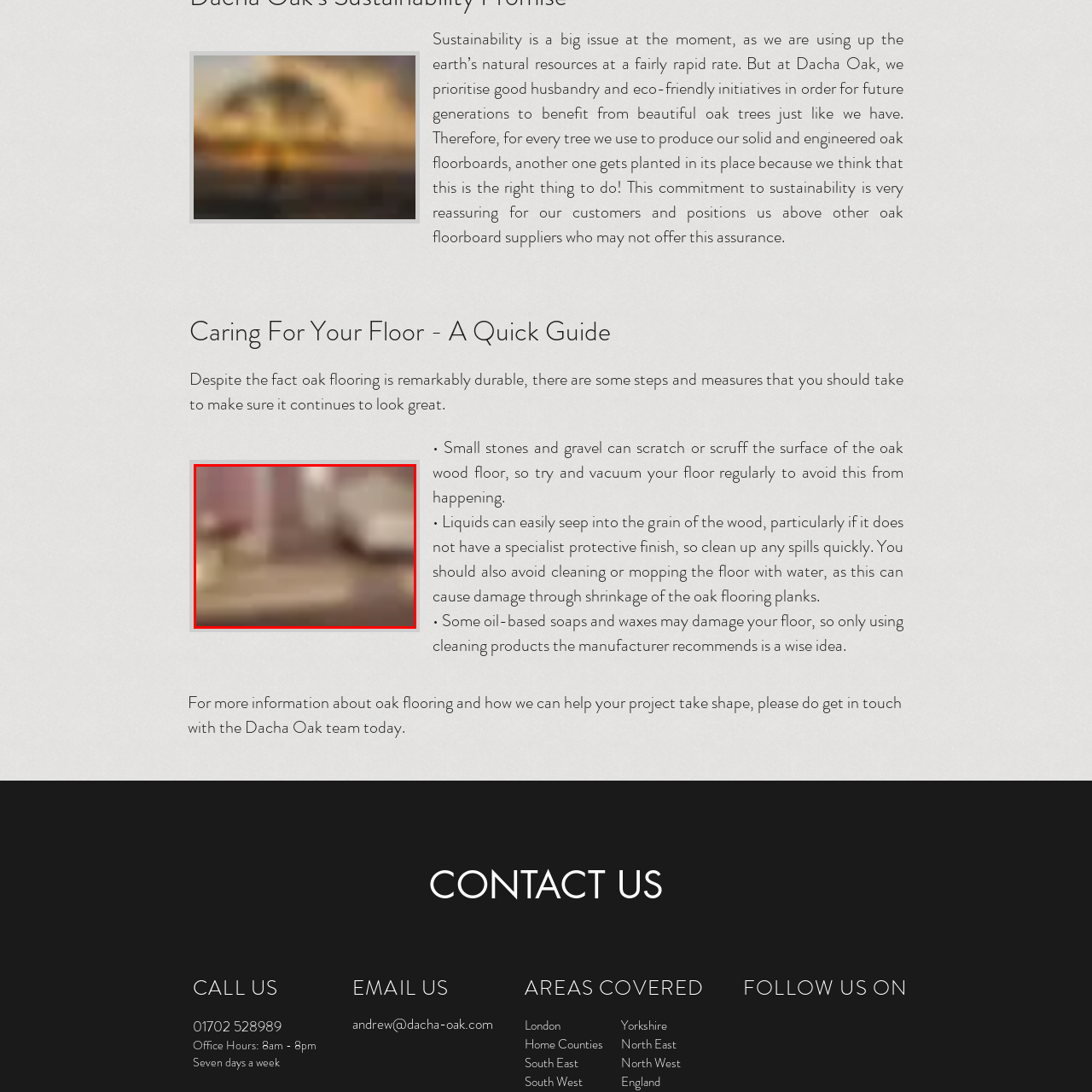What is the color of the walls in the image?
View the image encased in the red bounding box and respond with a detailed answer informed by the visual information.

The caption describes the walls as having soft, pastel-colored hues, which contrast elegantly with the warm tones of the oak flooring.